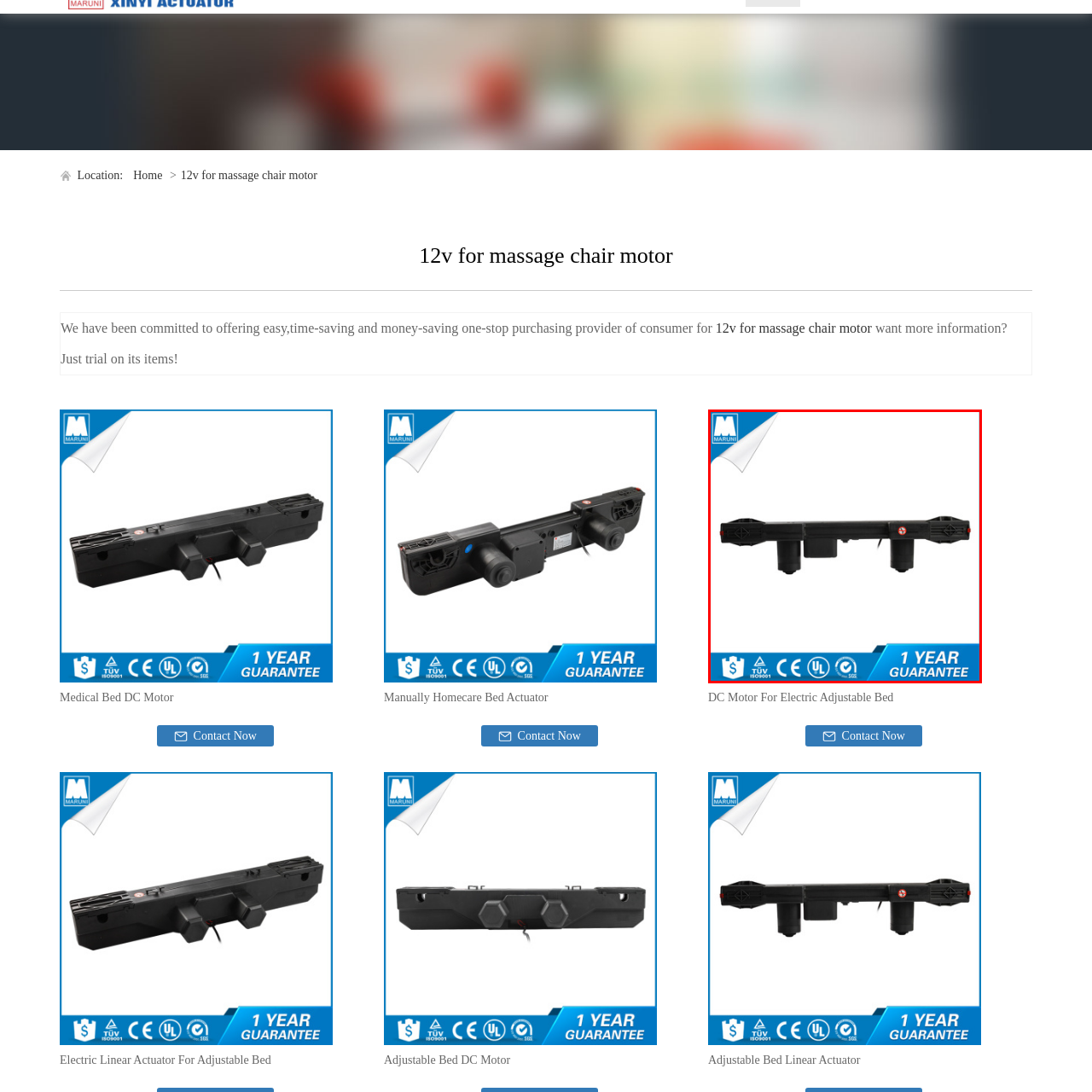Observe the image enclosed by the red rectangle, How many motors are visible in the image?
 Give a single word or phrase as your answer.

Two